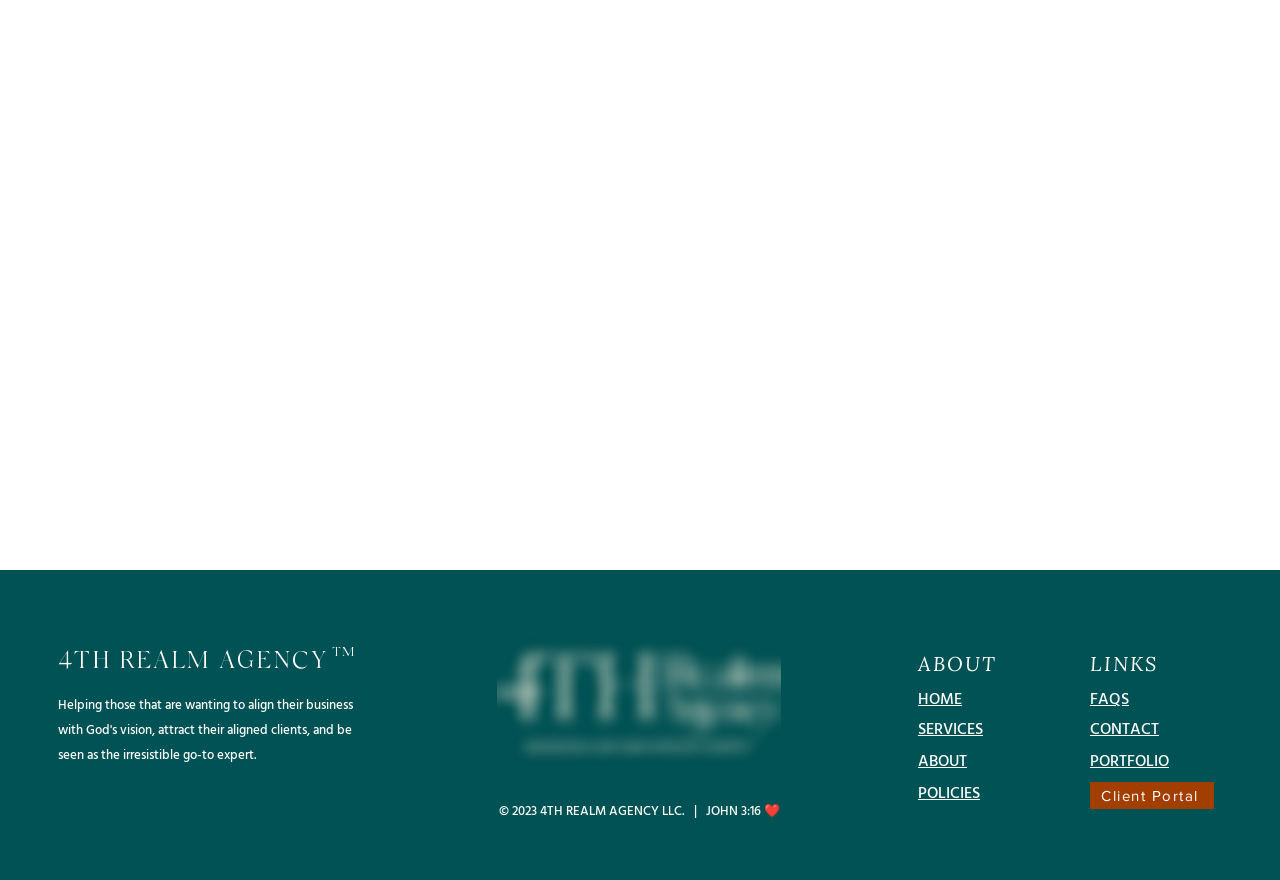What is the text next to the 'ABOUT' link?
Please give a detailed answer to the question using the information shown in the image.

The 'ABOUT' link is located next to the heading element with the text 'LINKS', indicating that the text next to the 'ABOUT' link is 'LINKS'.